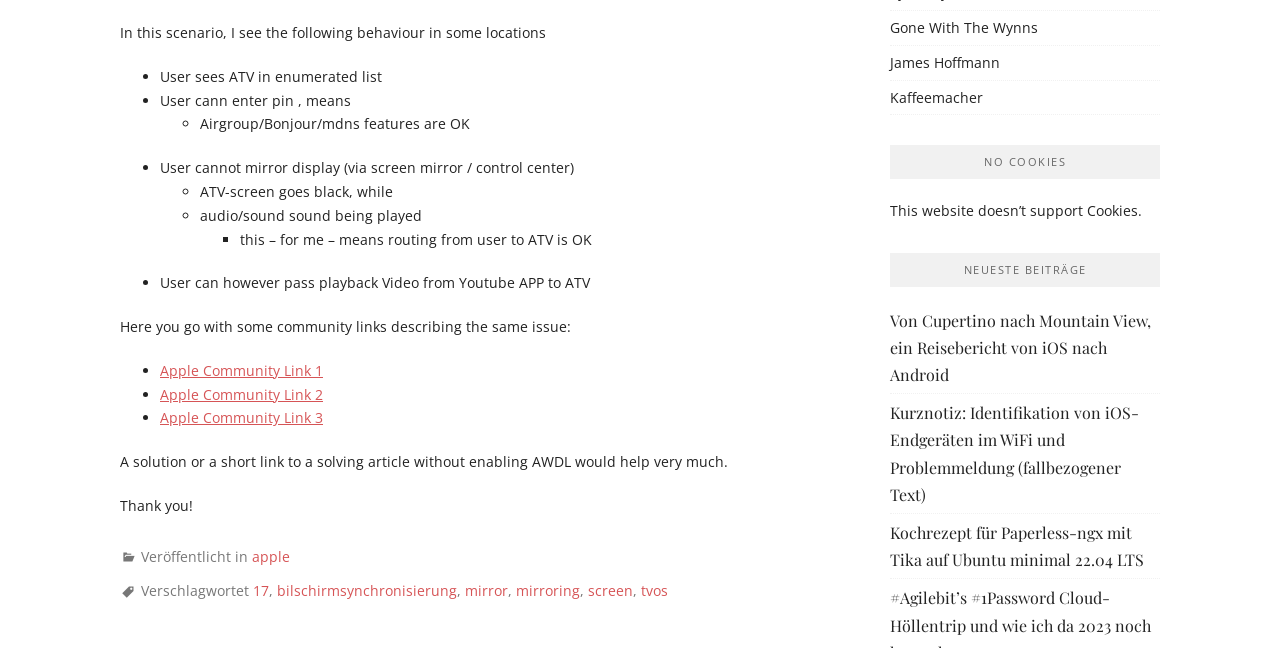Please specify the bounding box coordinates of the clickable section necessary to execute the following command: "Click on Apple Community Link 1".

[0.125, 0.557, 0.252, 0.586]